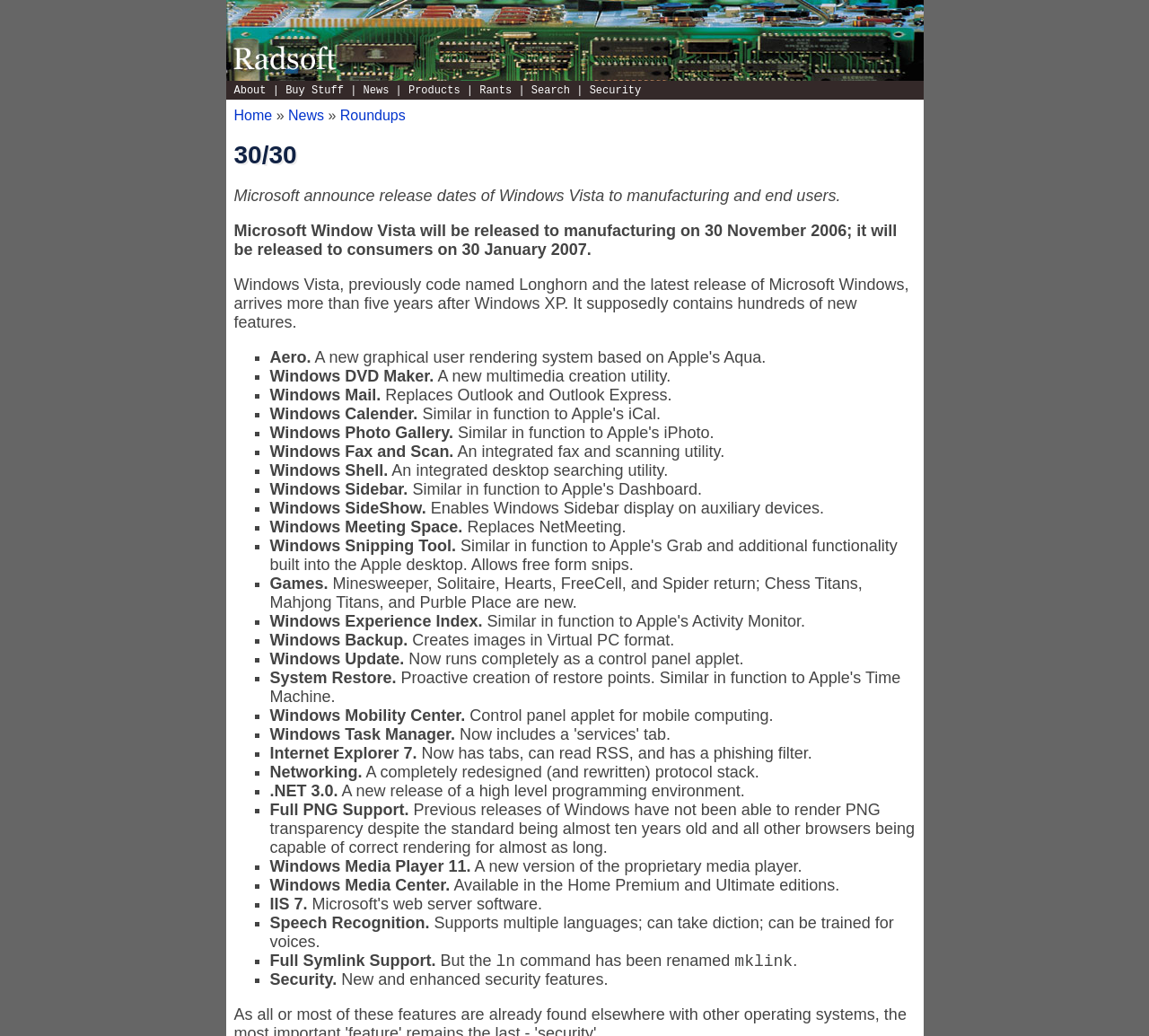What is the name of the new fax and scanning utility in Windows Vista?
Using the visual information from the image, give a one-word or short-phrase answer.

Windows Fax and Scan